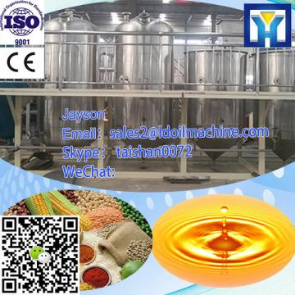What is the purpose of the stainless steel tanks?
Please answer using one word or phrase, based on the screenshot.

Oil extraction and refinement